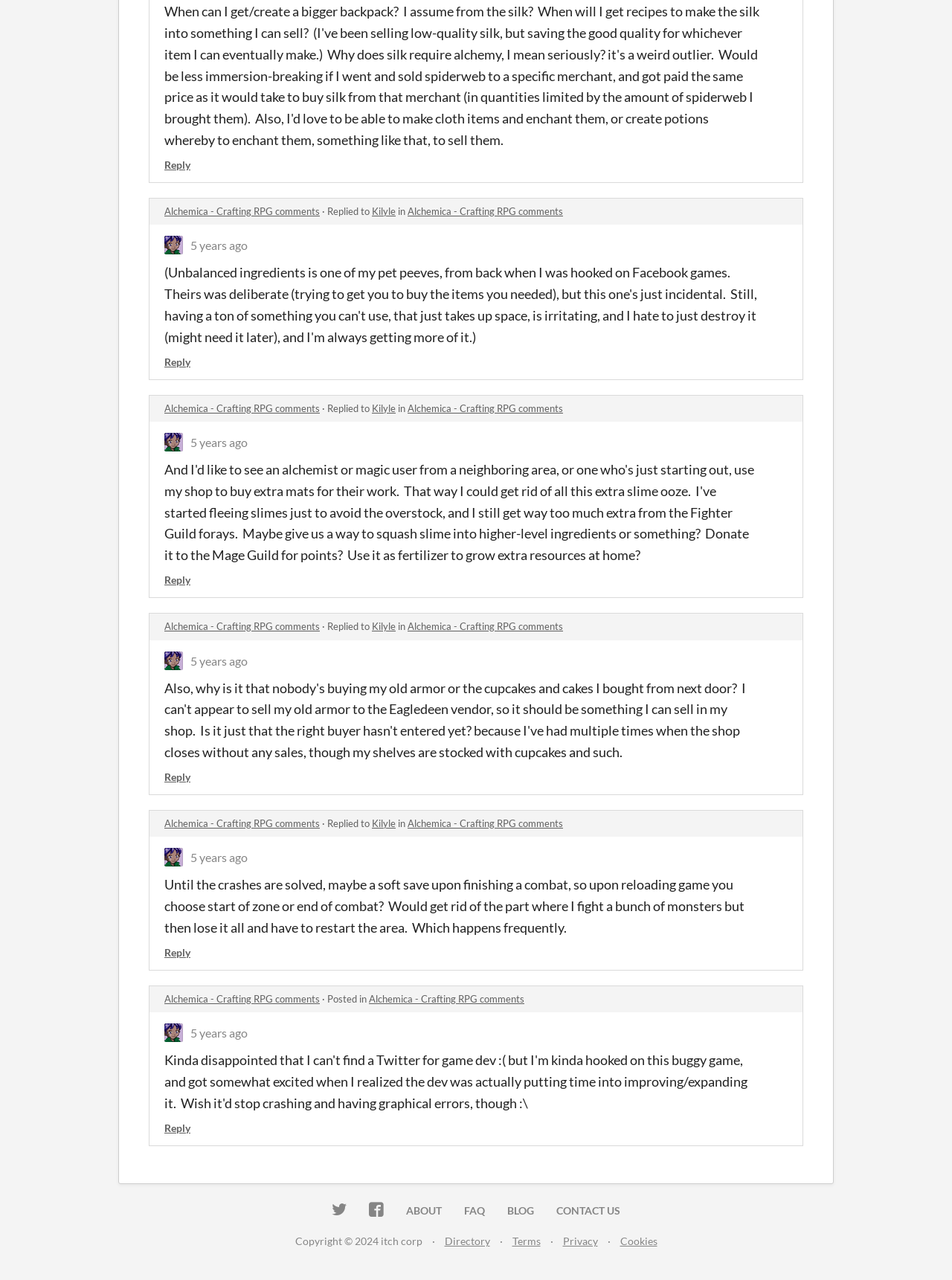Provide the bounding box coordinates of the UI element this sentence describes: "Contact us".

[0.573, 0.936, 0.663, 0.955]